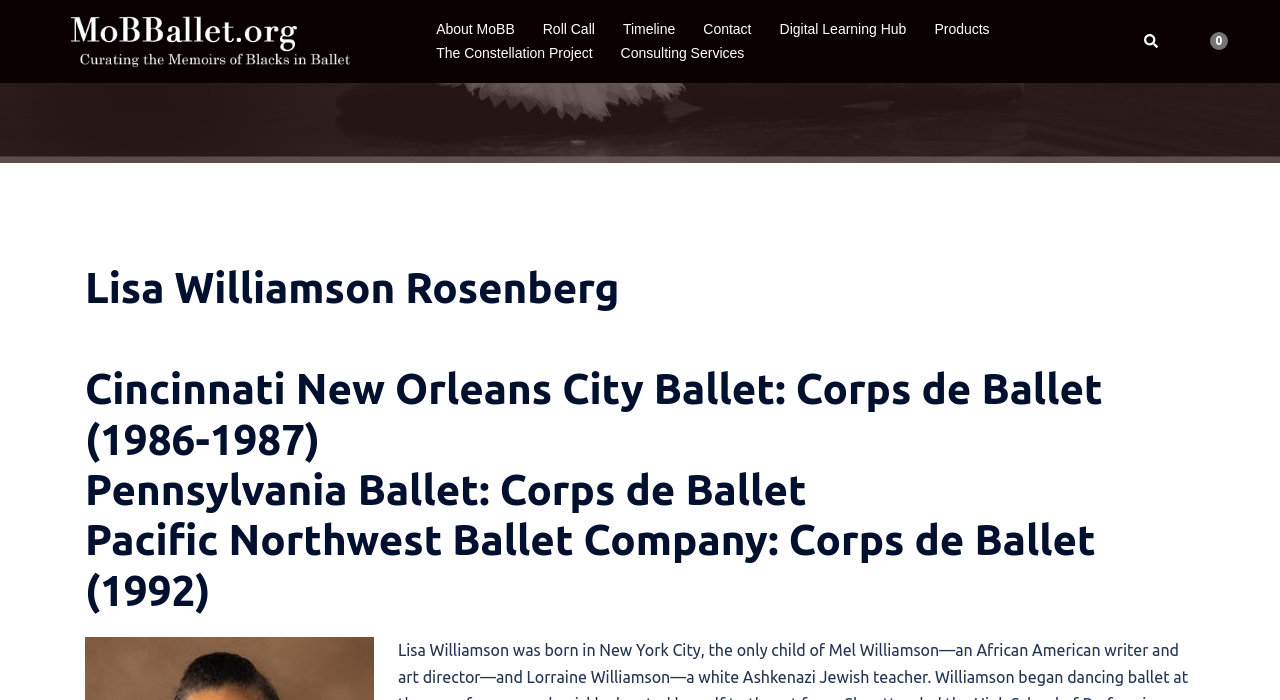Find the bounding box coordinates of the clickable element required to execute the following instruction: "search on the website". Provide the coordinates as four float numbers between 0 and 1, i.e., [left, top, right, bottom].

[0.894, 0.048, 0.906, 0.071]